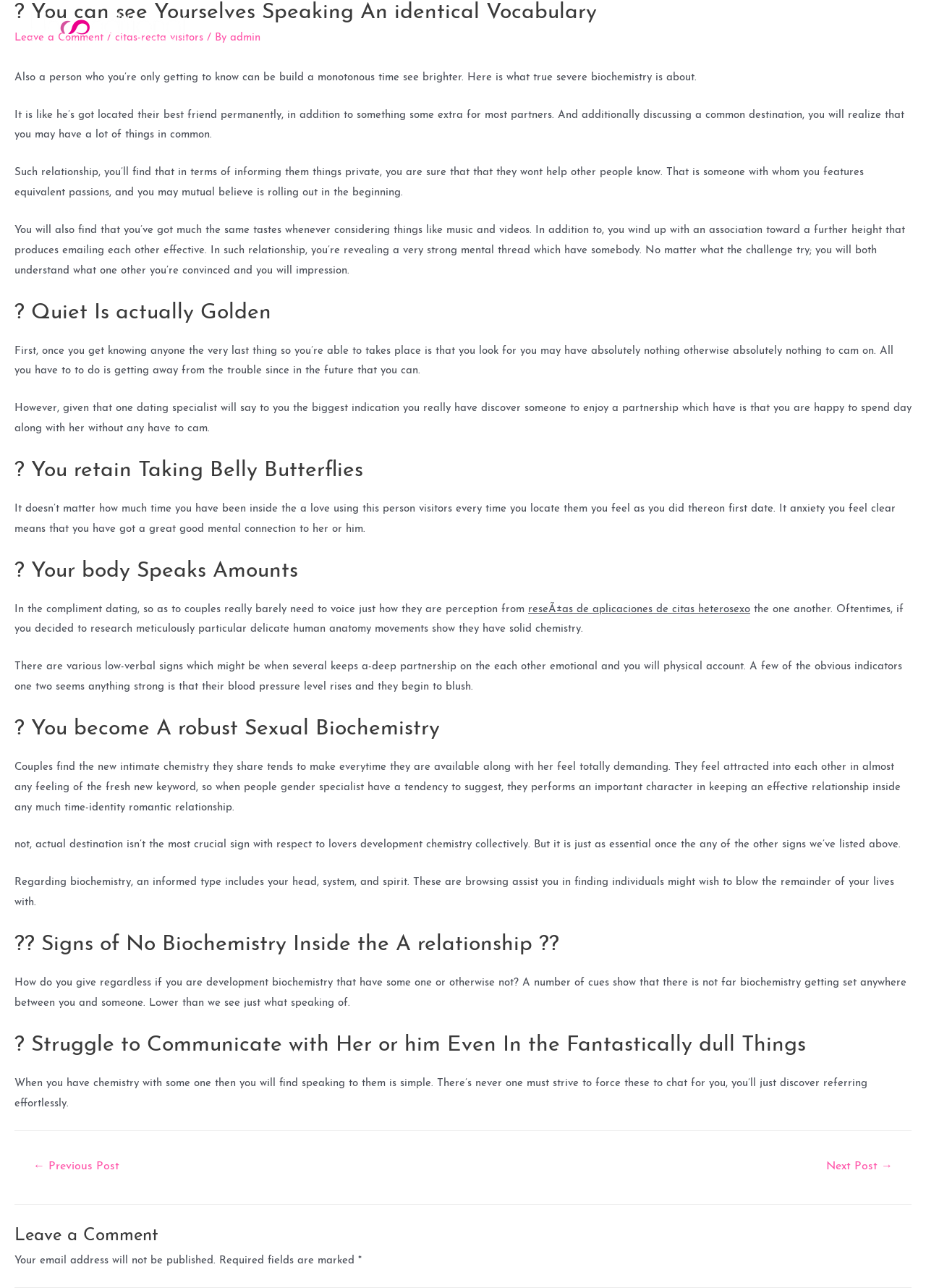Provide a brief response to the question using a single word or phrase: 
What is the tone of the article?

Informative